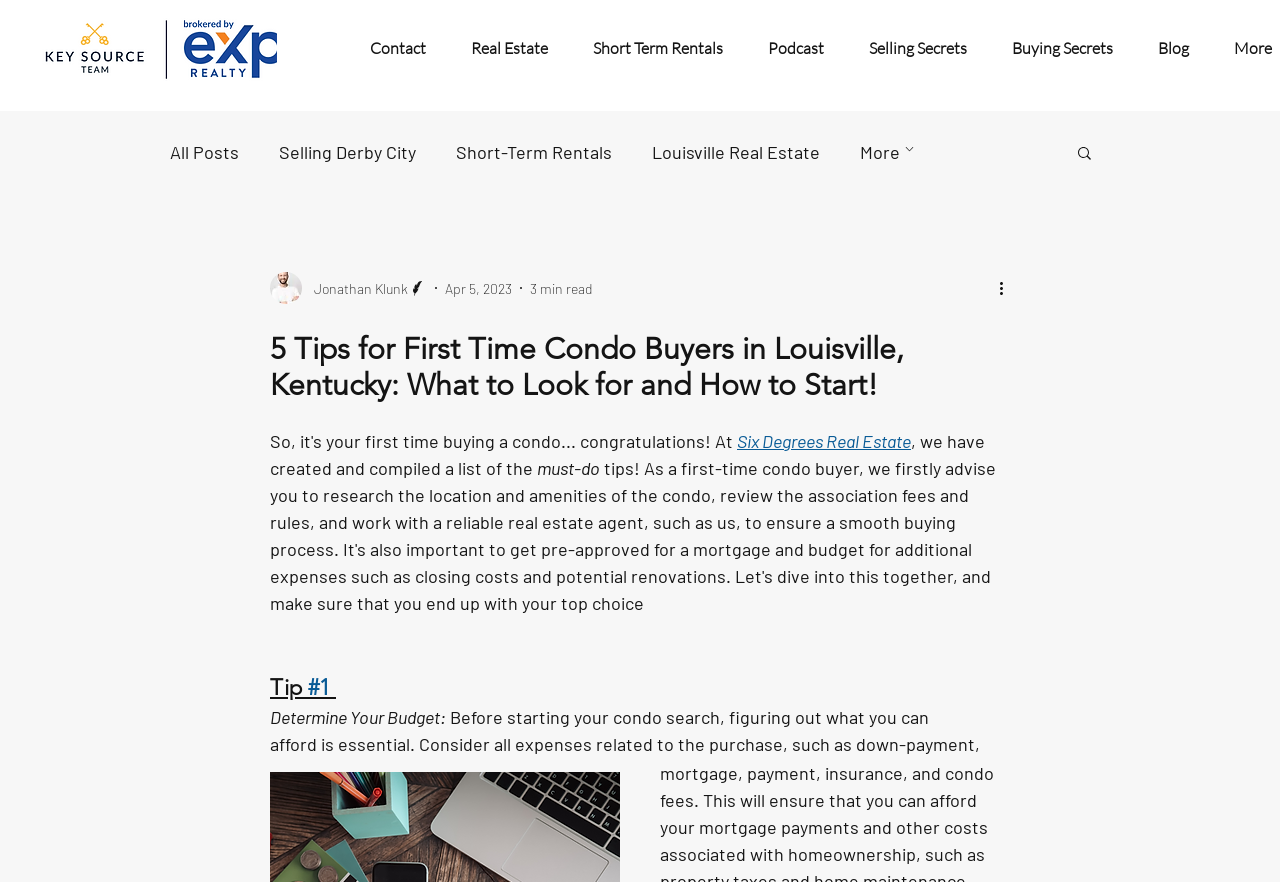Using the provided element description: "Six Degrees Real Estate", determine the bounding box coordinates of the corresponding UI element in the screenshot.

[0.576, 0.488, 0.712, 0.512]